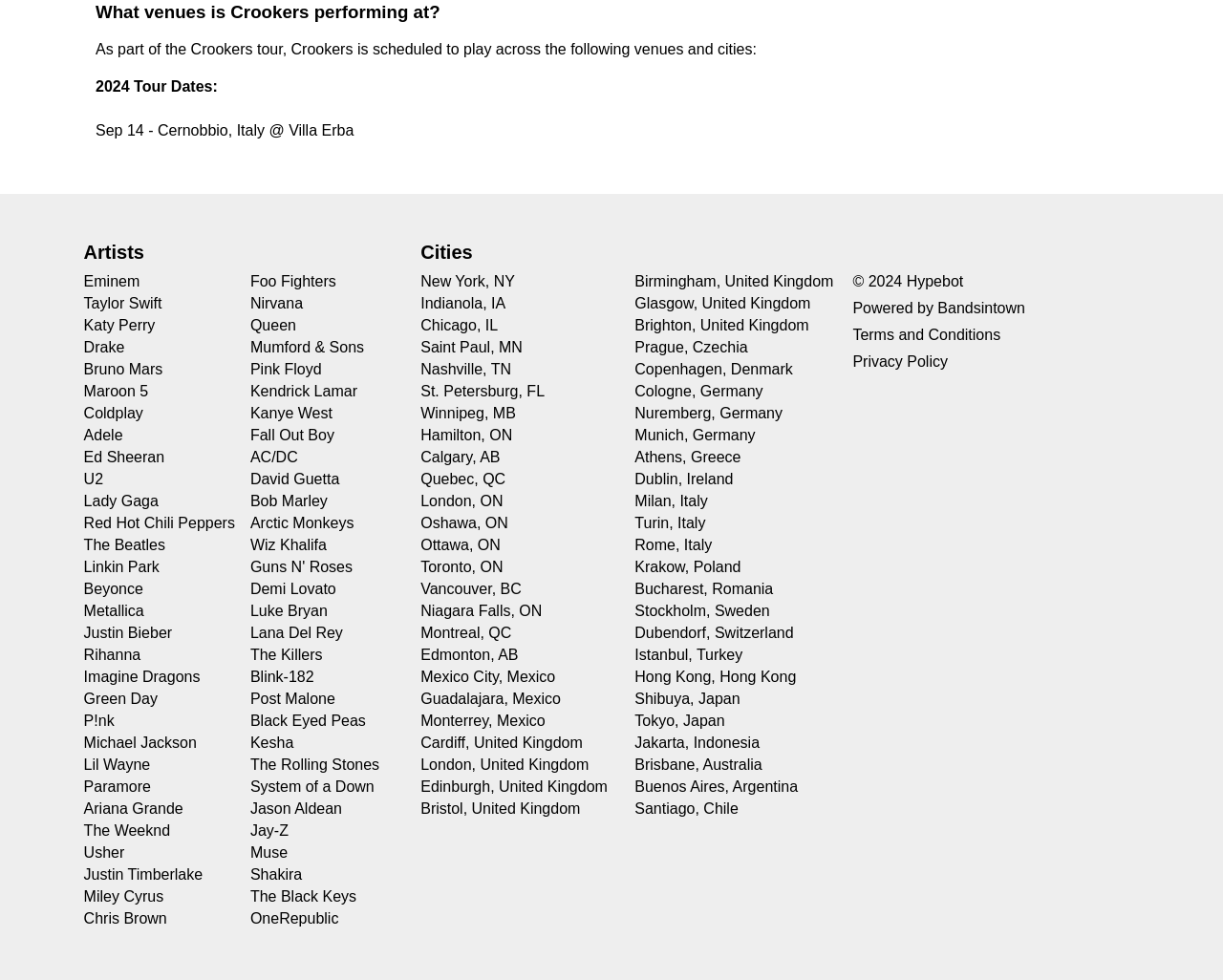Indicate the bounding box coordinates of the clickable region to achieve the following instruction: "Browse artists like Taylor Swift."

[0.068, 0.301, 0.132, 0.319]